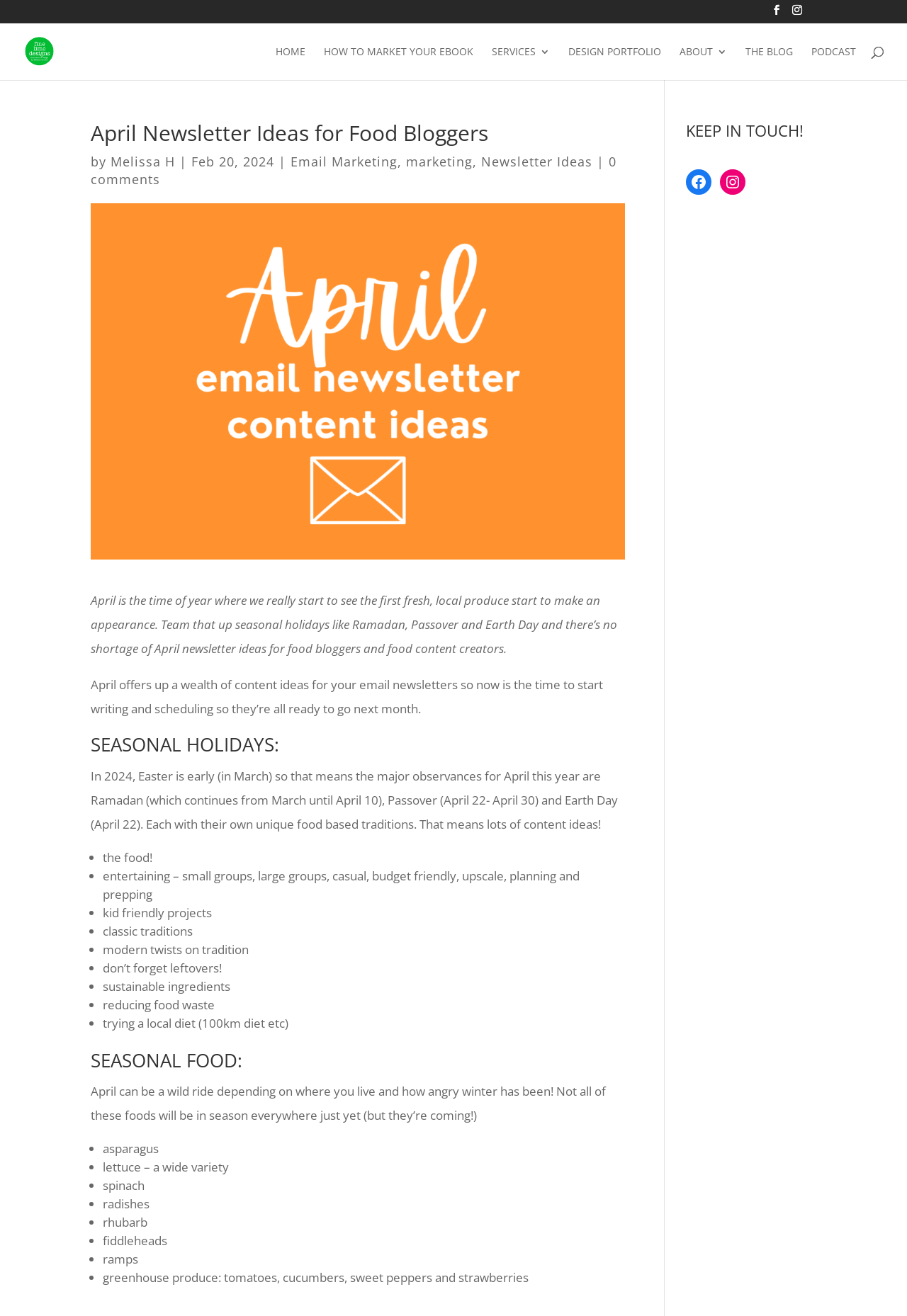Find and specify the bounding box coordinates that correspond to the clickable region for the instruction: "Visit the 'DESIGN PORTFOLIO' page".

[0.627, 0.035, 0.729, 0.061]